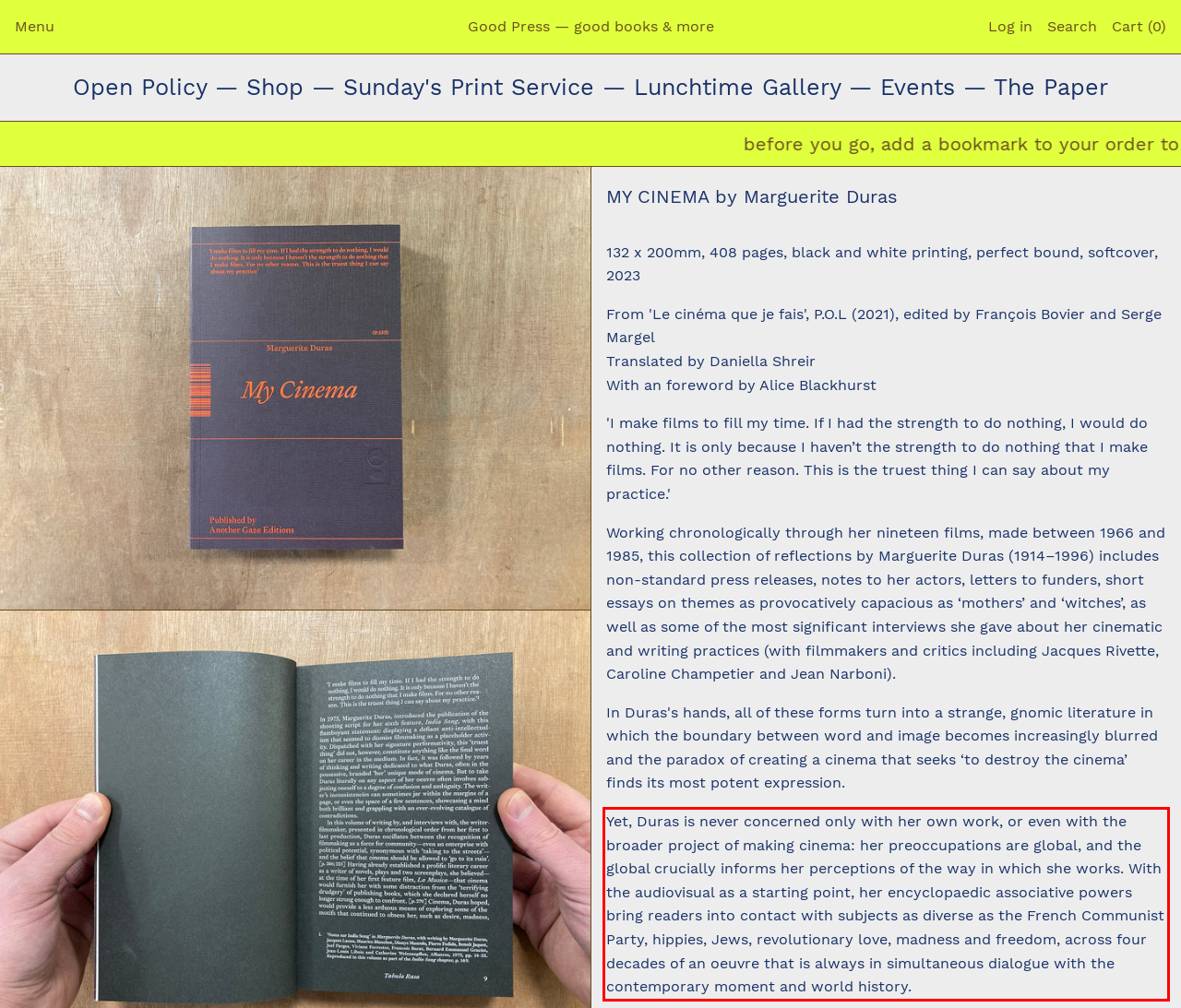You have a screenshot with a red rectangle around a UI element. Recognize and extract the text within this red bounding box using OCR.

Yet, Duras is never concerned only with her own work, or even with the broader project of making cinema: her preoccupations are global, and the global crucially informs her perceptions of the way in which she works. With the audiovisual as a starting point, her encyclopaedic associative powers bring readers into contact with subjects as diverse as the French Communist Party, hippies, Jews, revolutionary love, madness and freedom, across four decades of an oeuvre that is always in simultaneous dialogue with the contemporary moment and world history.